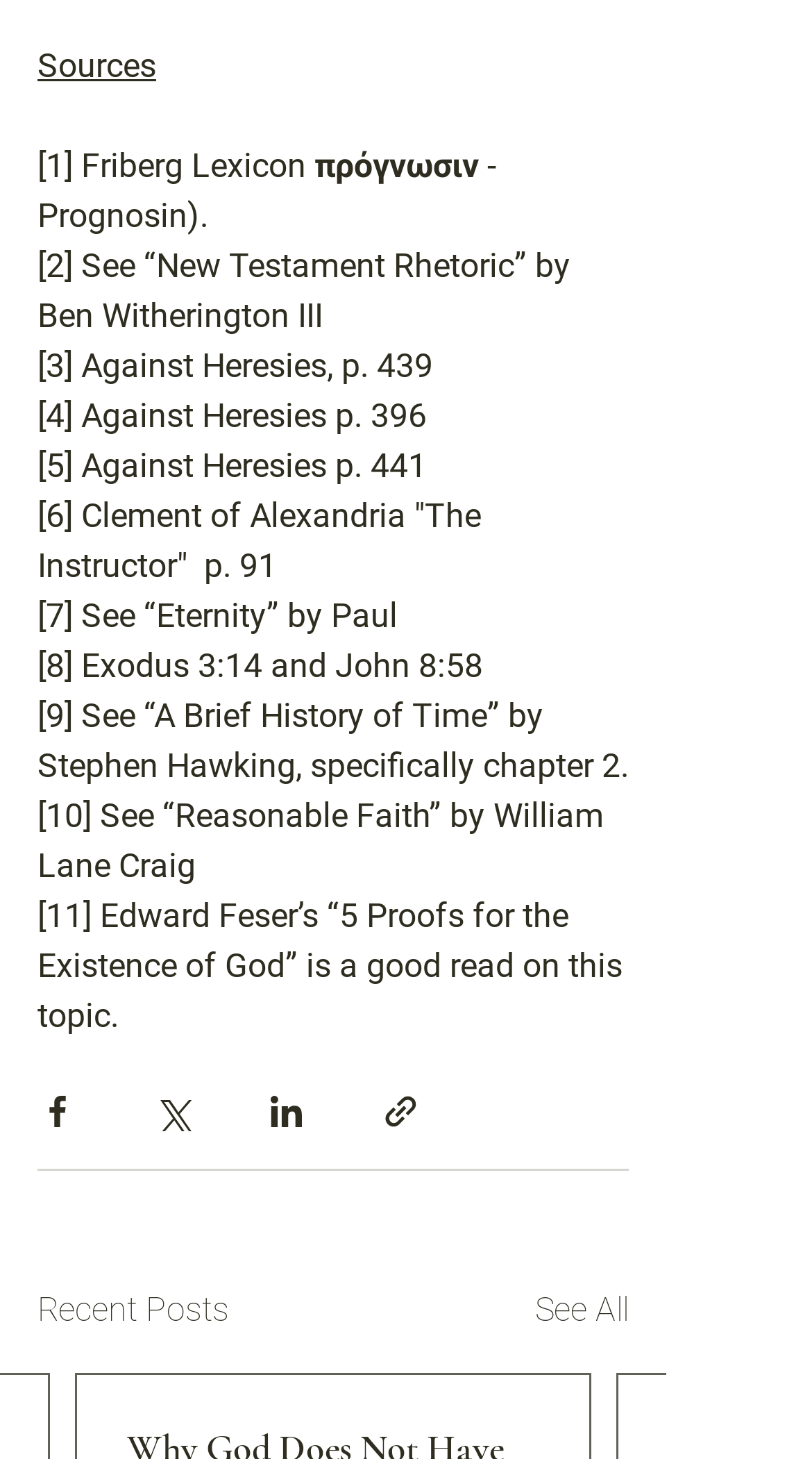Identify the bounding box coordinates for the region of the element that should be clicked to carry out the instruction: "Click the 'Share via Facebook' button". The bounding box coordinates should be four float numbers between 0 and 1, i.e., [left, top, right, bottom].

[0.046, 0.748, 0.095, 0.775]